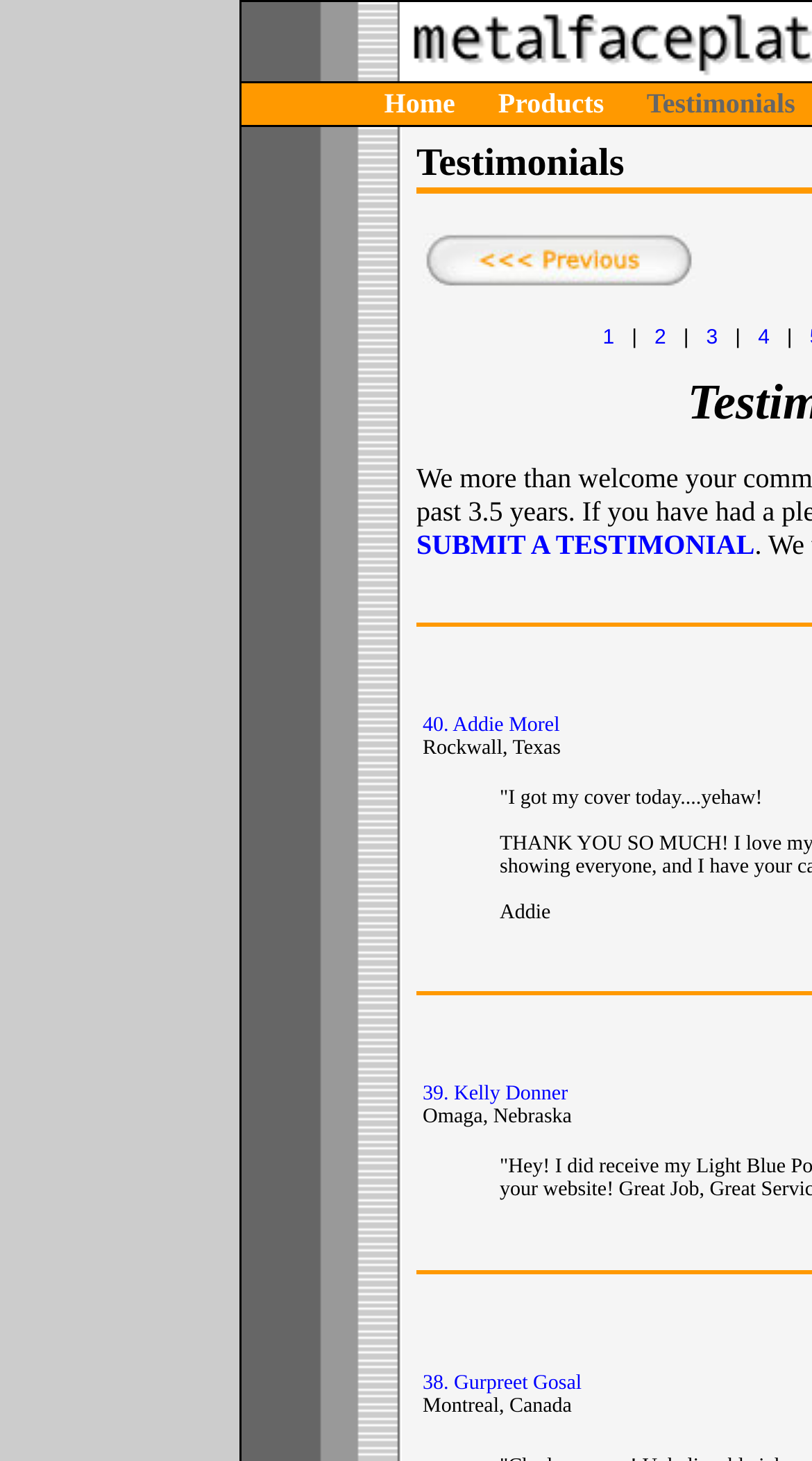Using the provided element description: "40.", determine the bounding box coordinates of the corresponding UI element in the screenshot.

[0.521, 0.488, 0.553, 0.504]